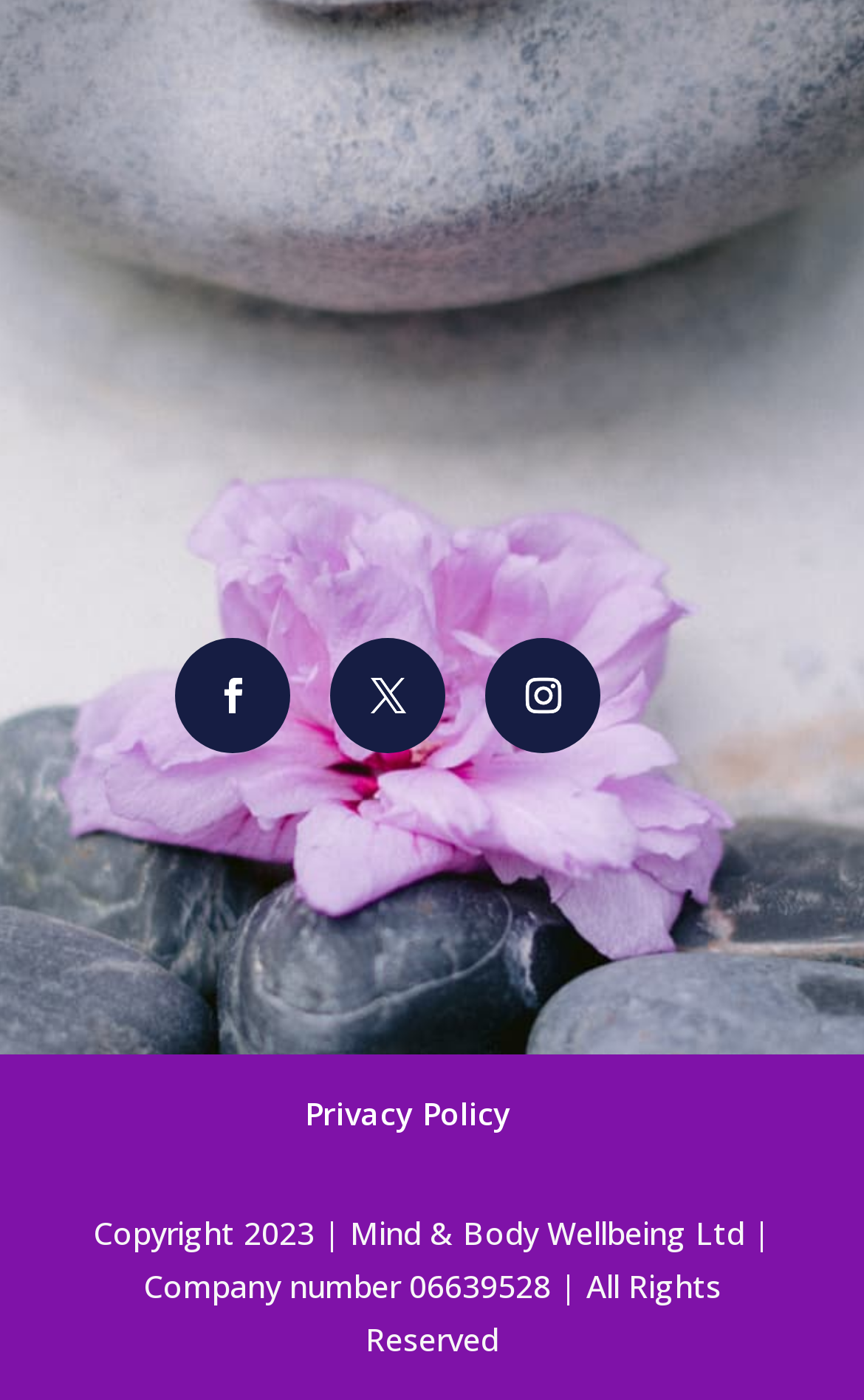What year is the copyright for?
Please interpret the details in the image and answer the question thoroughly.

I found the copyright information at the bottom of the webpage, which includes the year '2023'. This suggests that the copyright is for the year 2023.